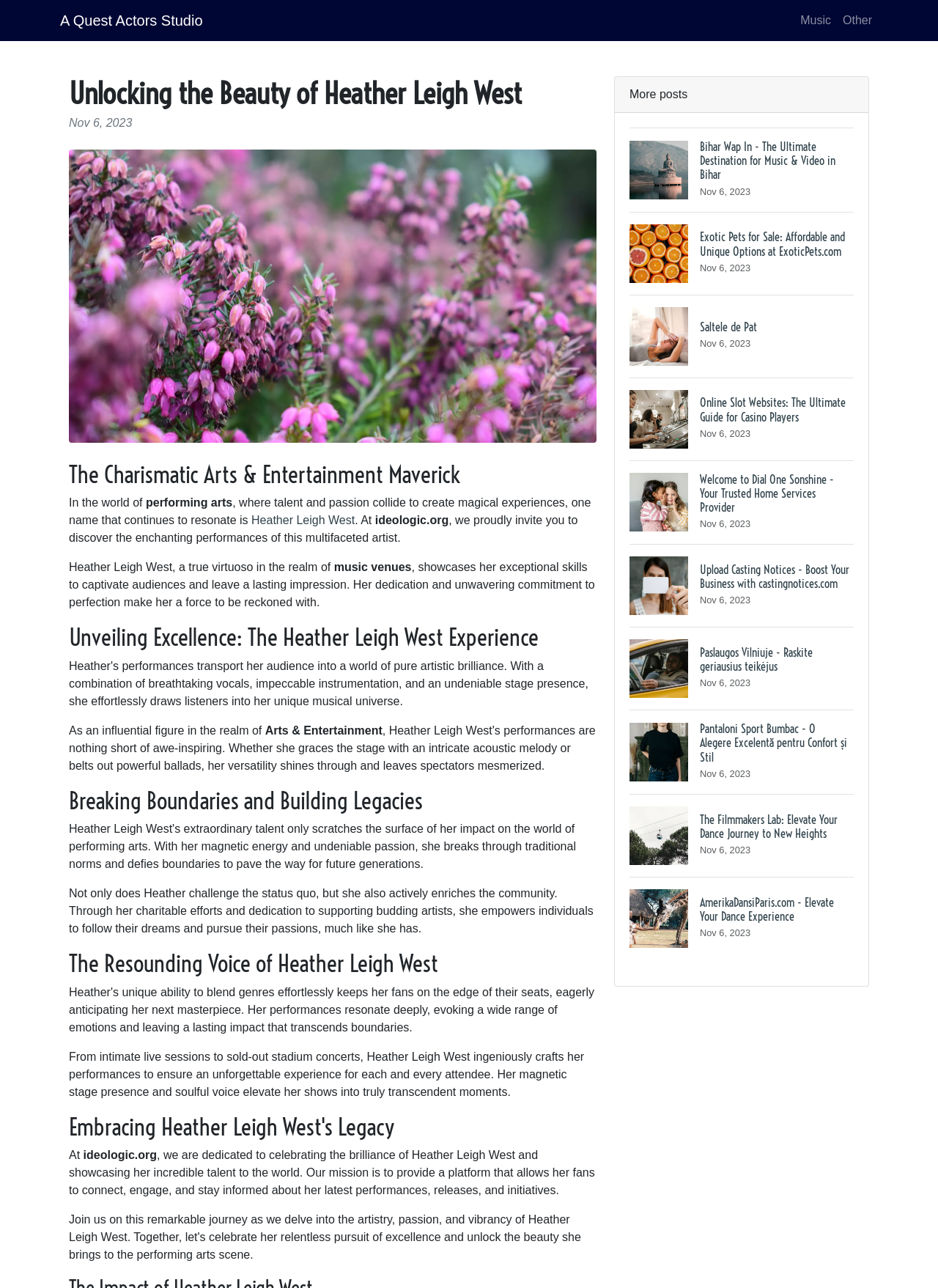Respond to the question below with a single word or phrase:
What is the purpose of ideologic.org?

To celebrate Heather Leigh West's talent